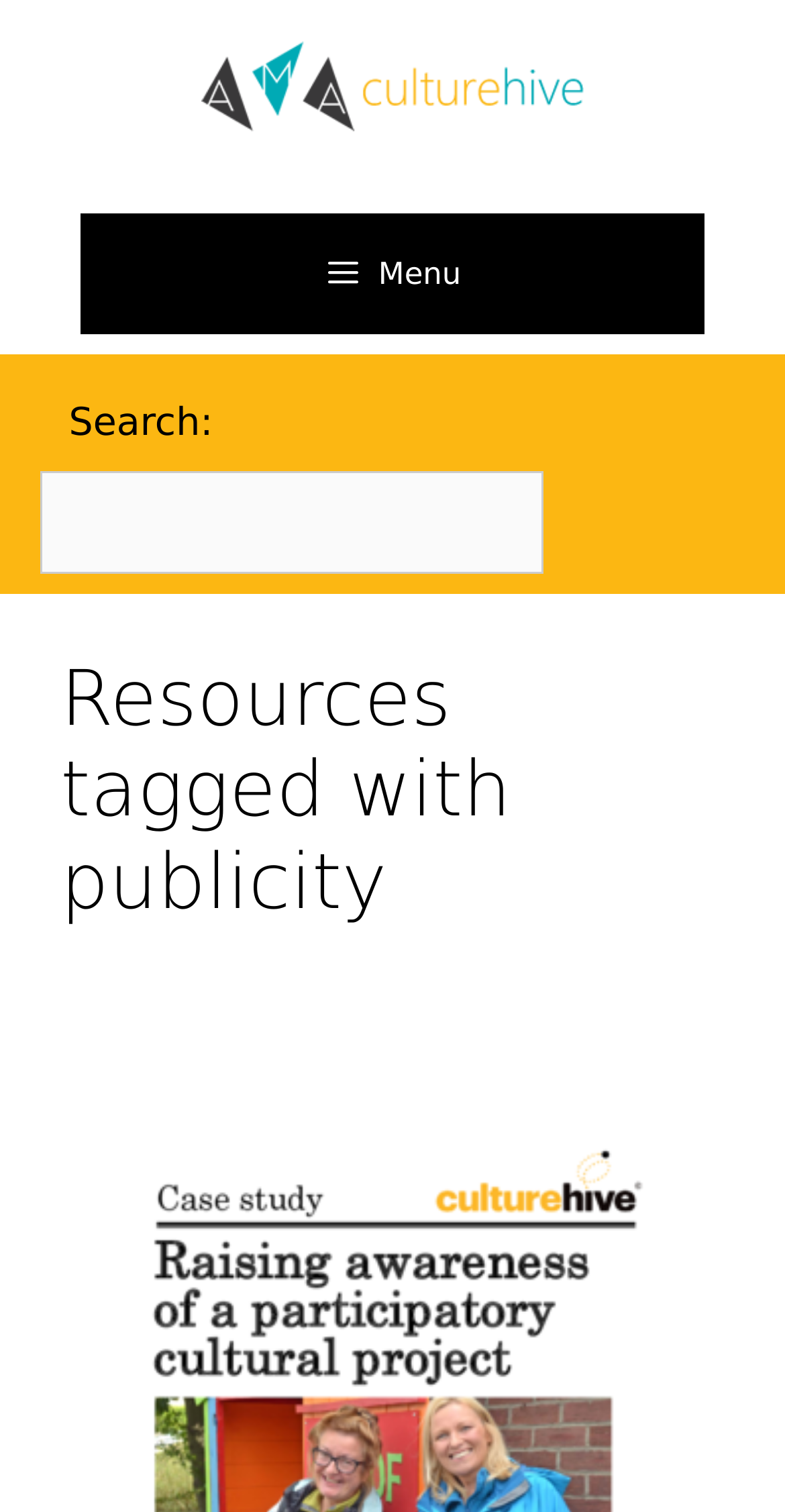Find and provide the bounding box coordinates for the UI element described with: "Menu".

[0.103, 0.141, 0.897, 0.221]